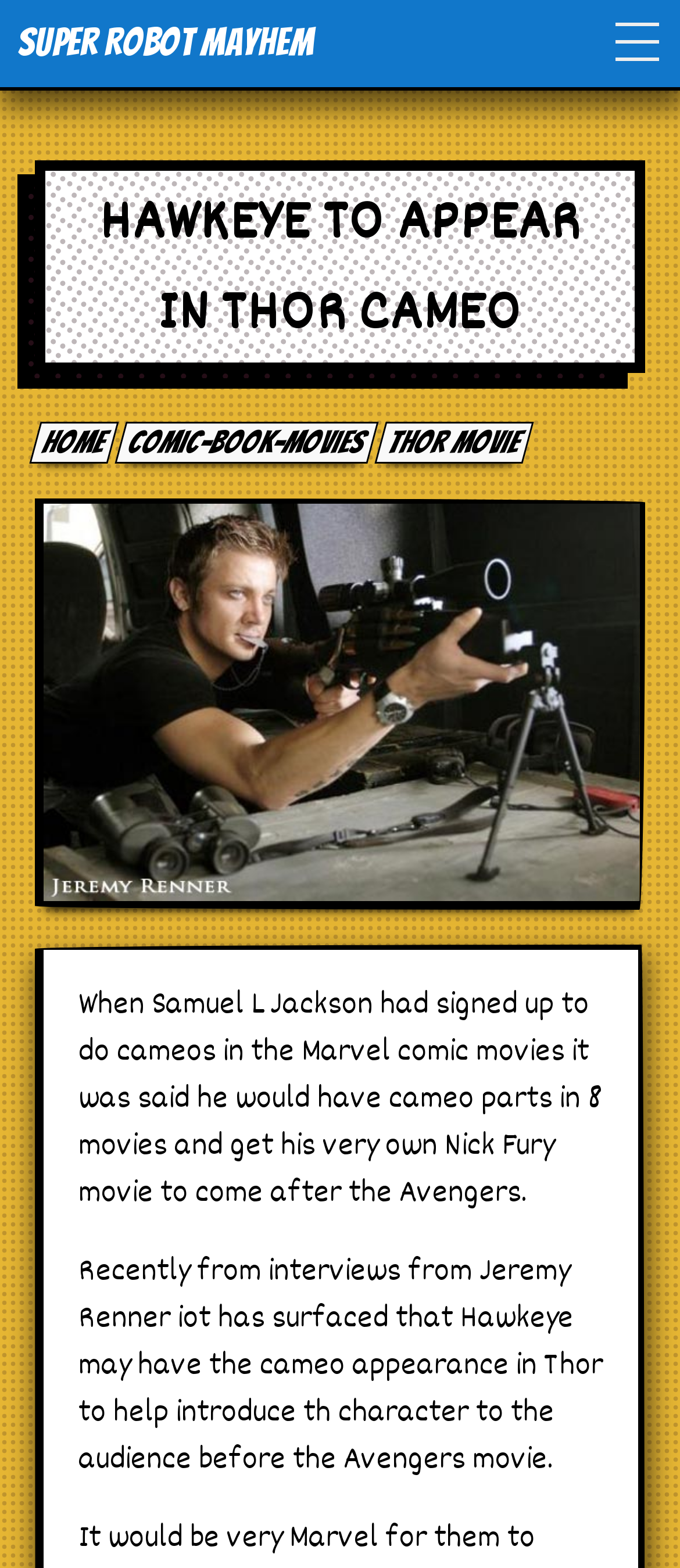Find the bounding box coordinates of the element I should click to carry out the following instruction: "Visit the Super Robot Mayhem page".

[0.026, 0.014, 0.462, 0.04]